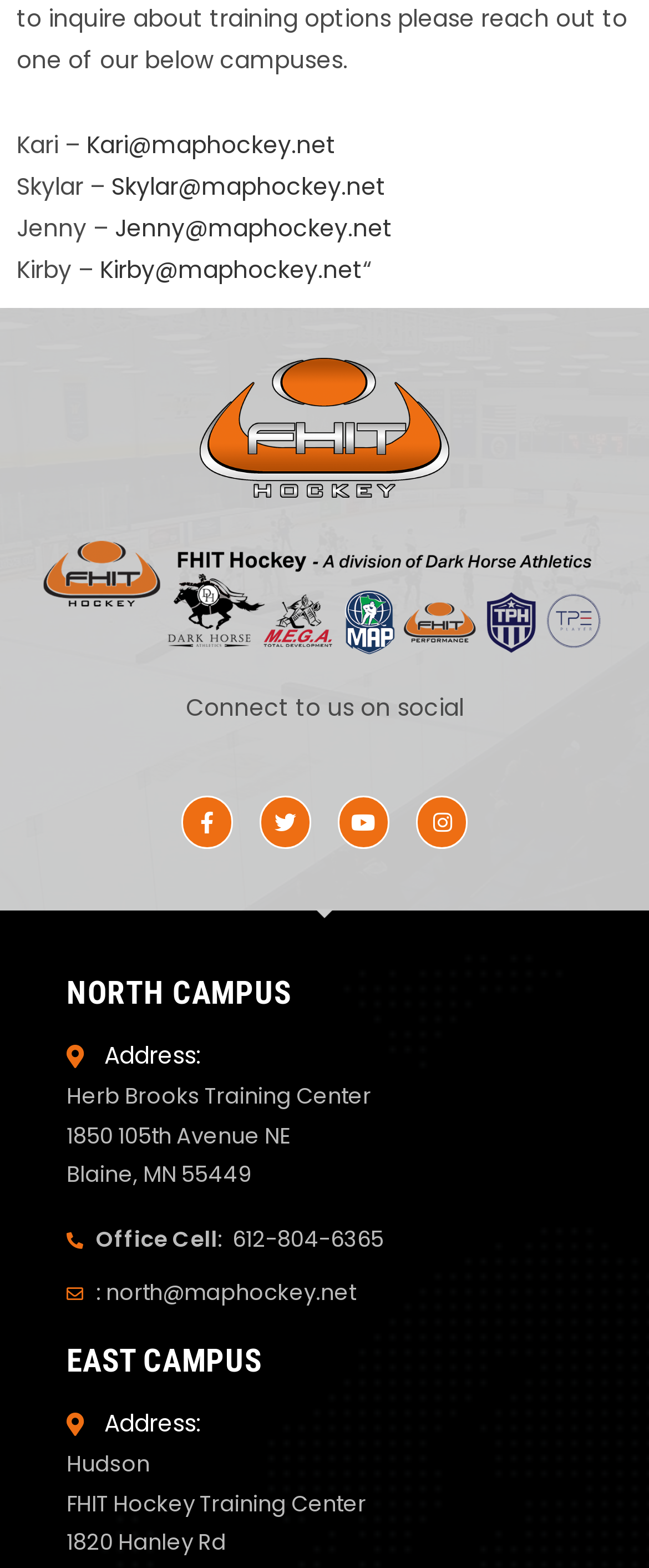Kindly provide the bounding box coordinates of the section you need to click on to fulfill the given instruction: "Send an email to Kari".

[0.133, 0.081, 0.518, 0.103]